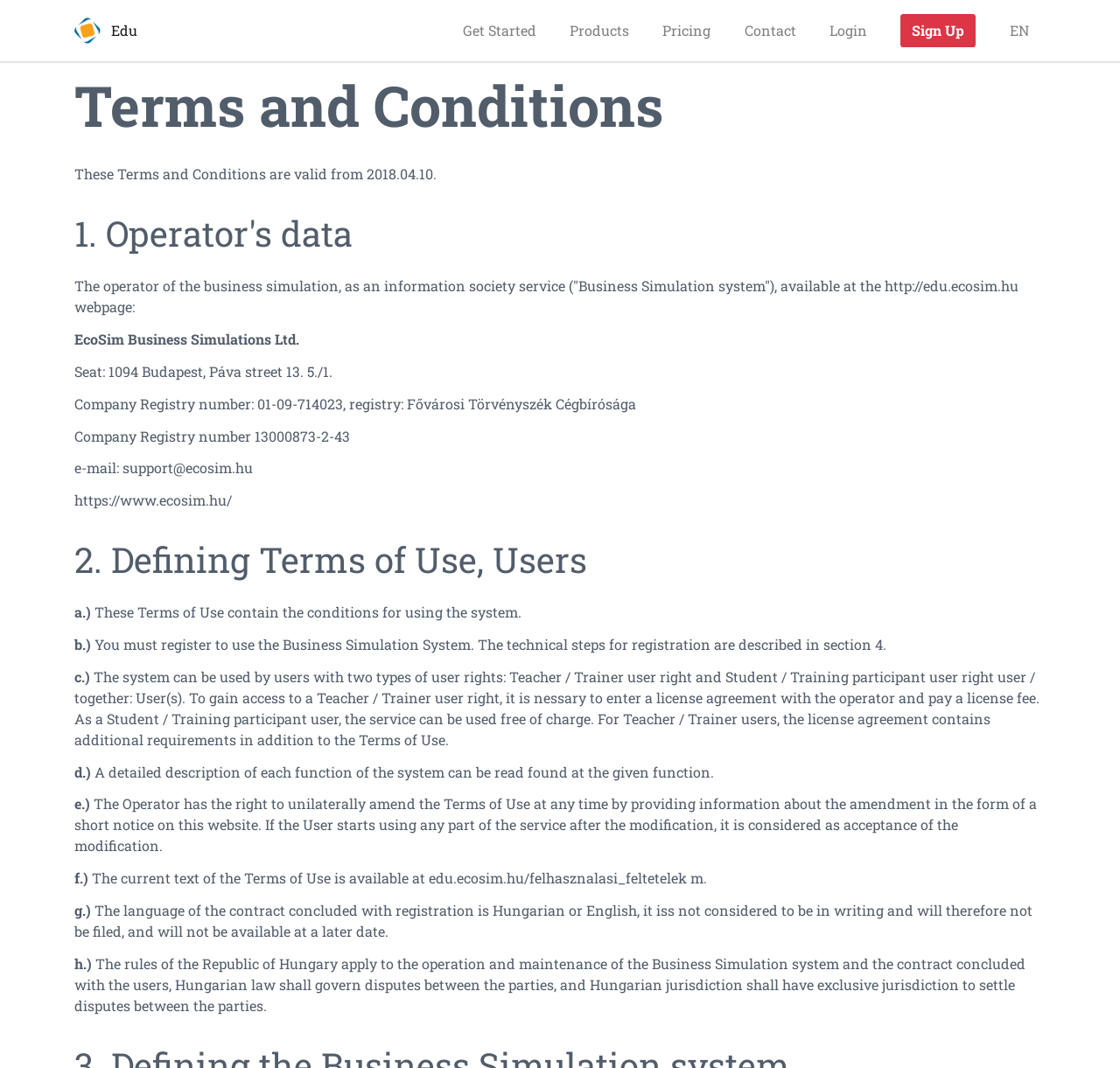What is the language of the contract concluded with registration?
Answer the question in a detailed and comprehensive manner.

I found the answer in the section 'g.)' of the Terms and Conditions, where it is stated that 'The language of the contract concluded with registration is Hungarian or English...'.